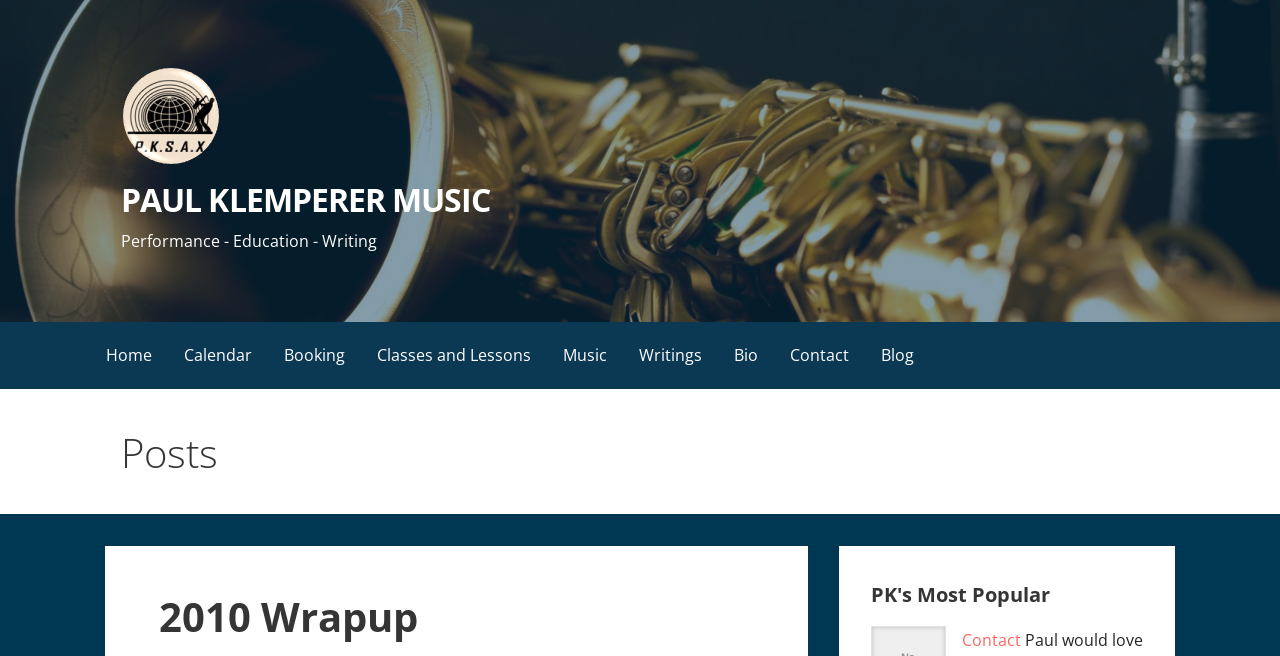Based on what you see in the screenshot, provide a thorough answer to this question: How many navigation links are there?

I counted the number of links in the layout table, which are Home, Calendar, Booking, Classes and Lessons, Music, Writings, Bio, Contact, Blog, and two links with the text 'Contact'.